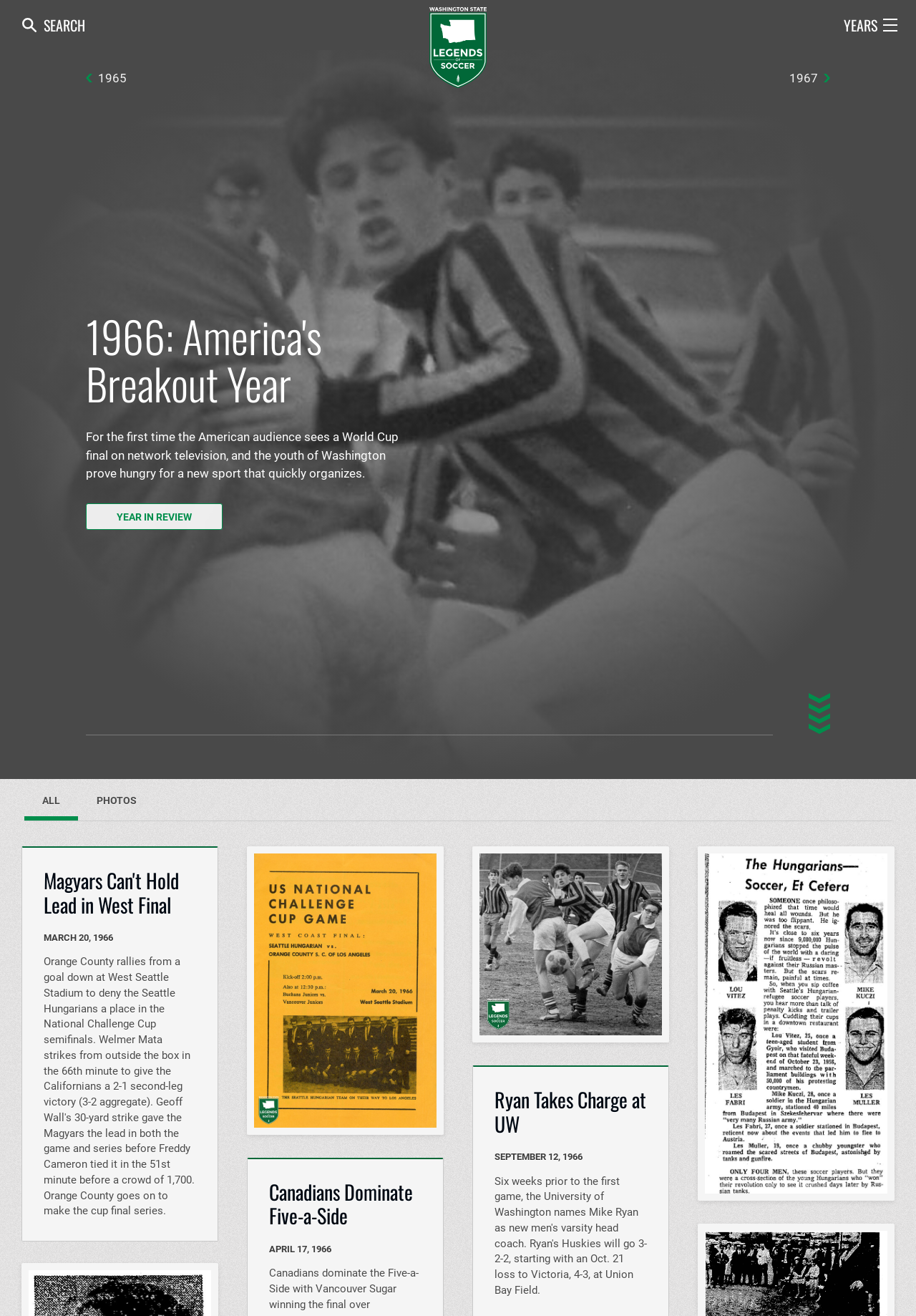Kindly determine the bounding box coordinates of the area that needs to be clicked to fulfill this instruction: "View 1965".

[0.094, 0.053, 0.138, 0.065]